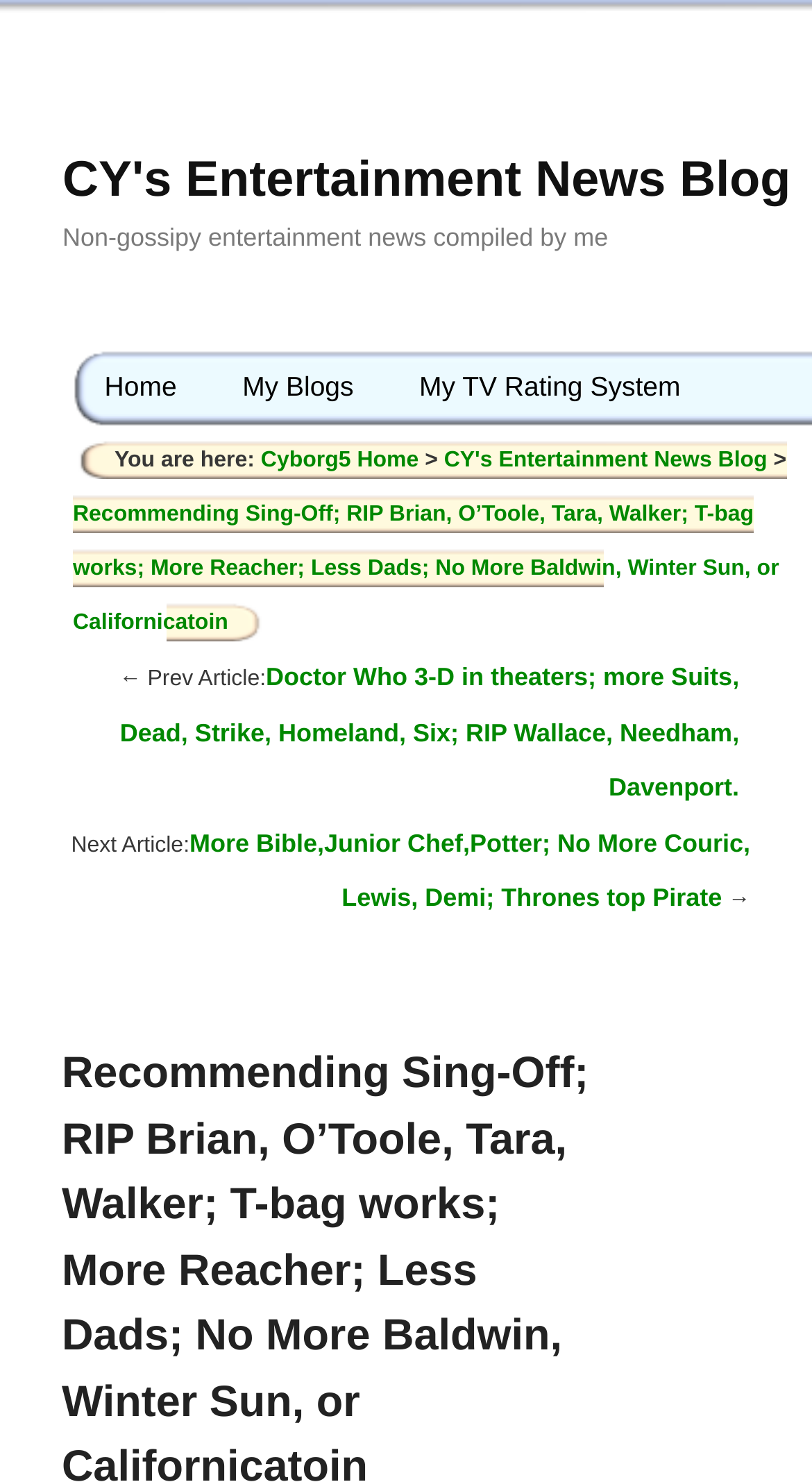Identify the bounding box coordinates of the part that should be clicked to carry out this instruction: "read next article".

[0.233, 0.559, 0.924, 0.615]